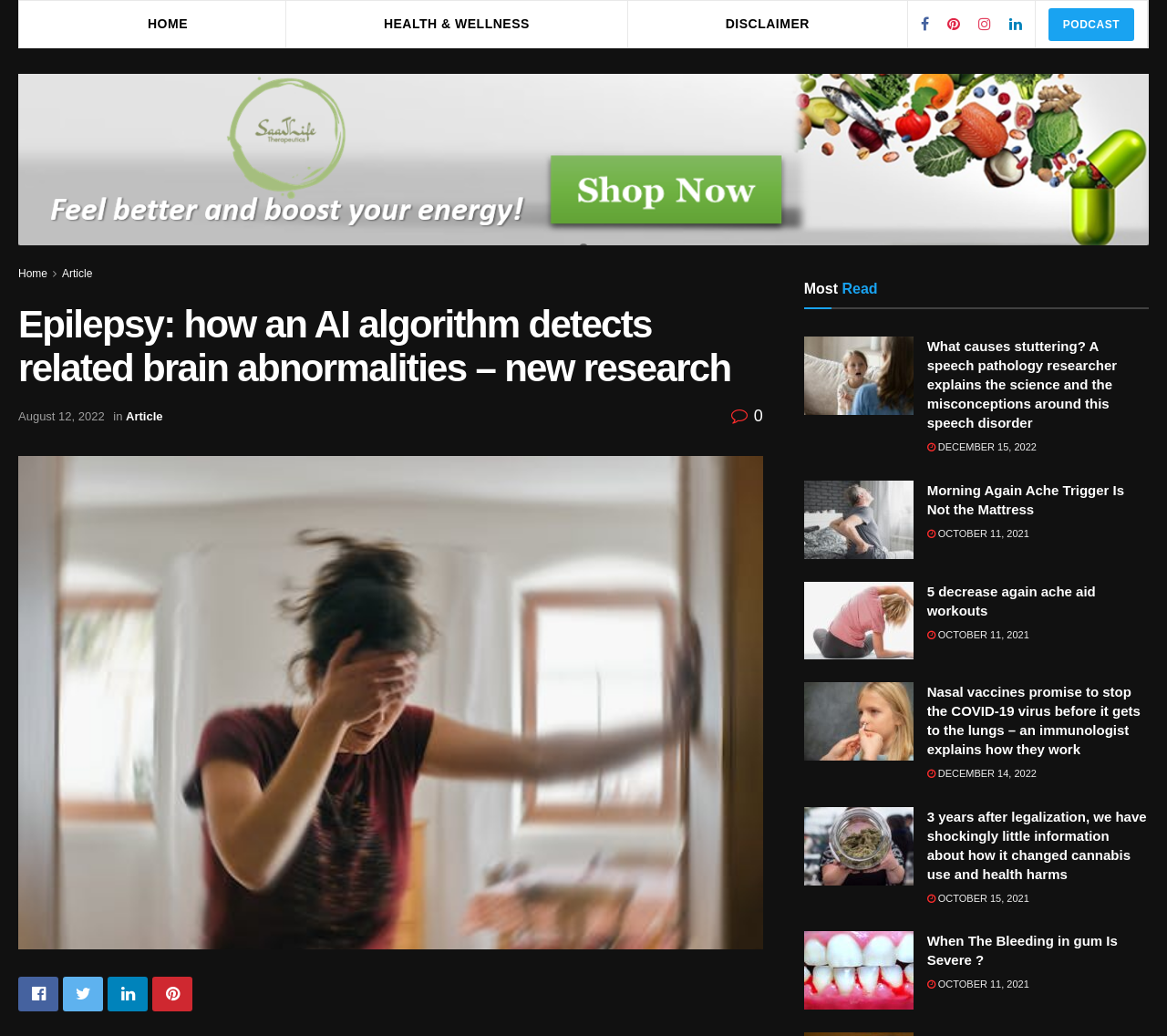How many articles are listed under 'Most Read'?
Please provide a detailed and thorough answer to the question.

Under the 'Most Read' section, there are five articles listed, each with a heading, link, and image. These articles are 'What causes stuttering?', 'Morning Again Ache Trigger Is Not the Mattress', '5 decrease again ache aid workouts', 'Nasal vaccines promise to stop the COVID-19 virus before it gets to the lungs', and '3 years after legalization, we have shockingly little information about how it changed cannabis use and health harms'.